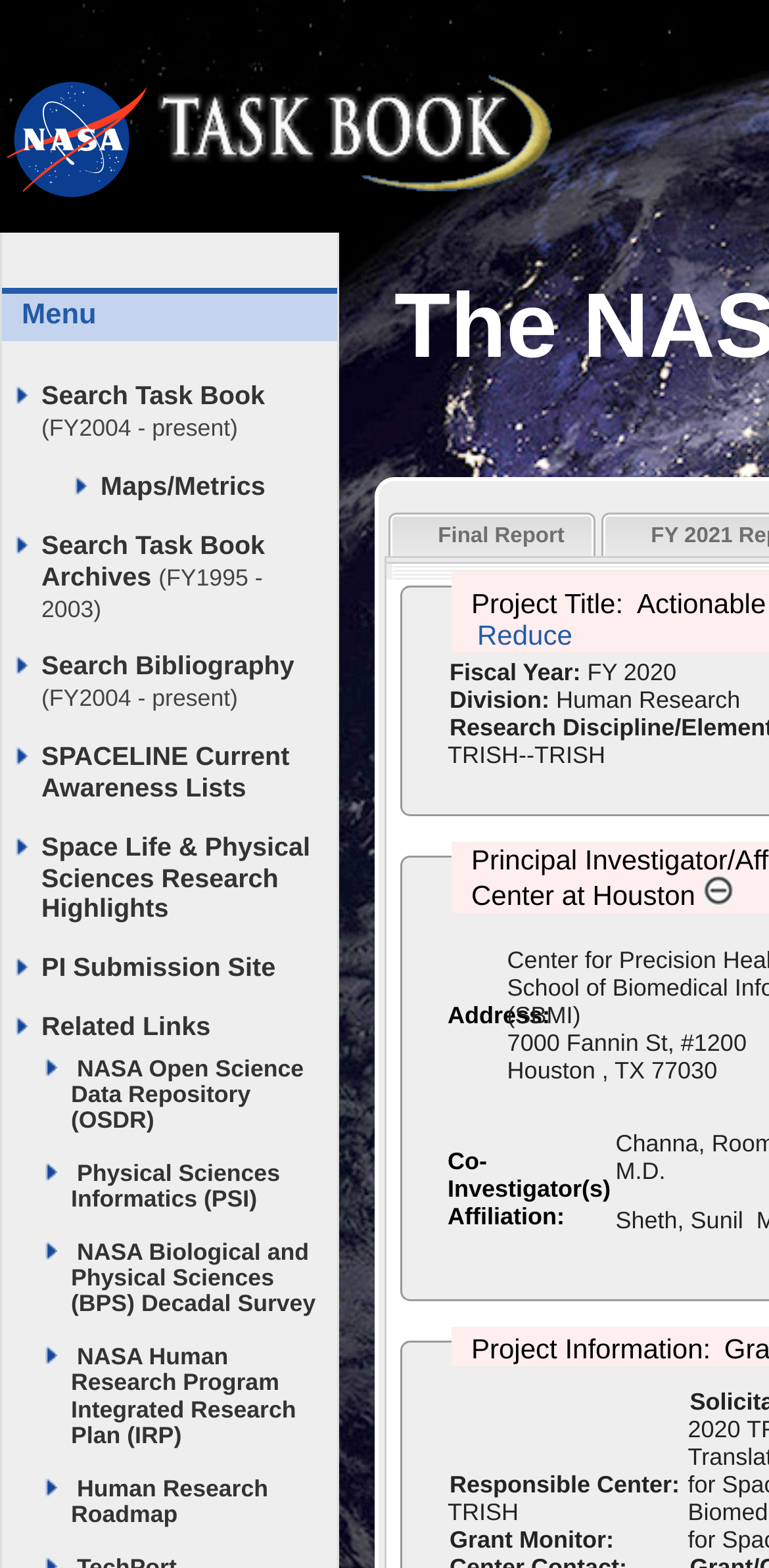From the image, can you give a detailed response to the question below:
What is the main menu item?

The main menu item is 'Menu' which is a heading element located at the top of the webpage with bounding box coordinates [0.003, 0.188, 0.438, 0.218]. It is likely to be the main navigation menu of the website.